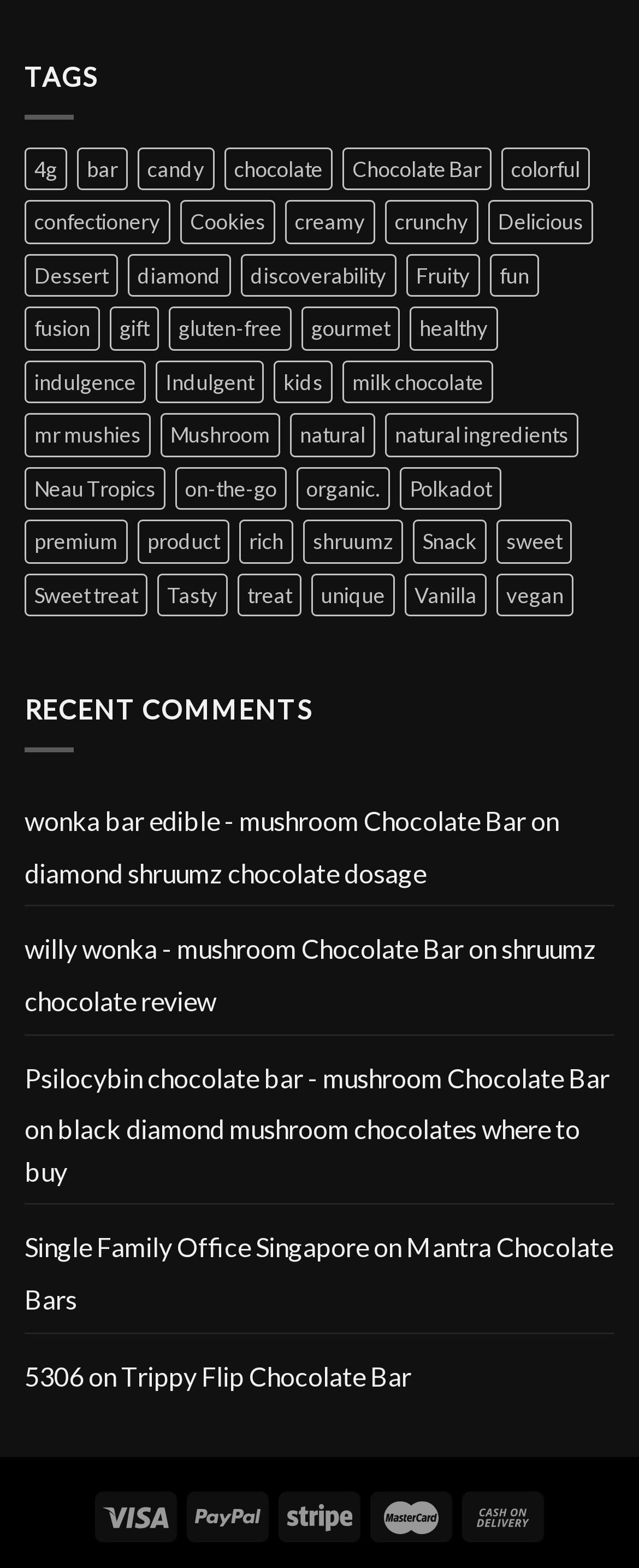What is the relationship between the links and the numbers in parentheses?
From the image, respond with a single word or phrase.

Number of products